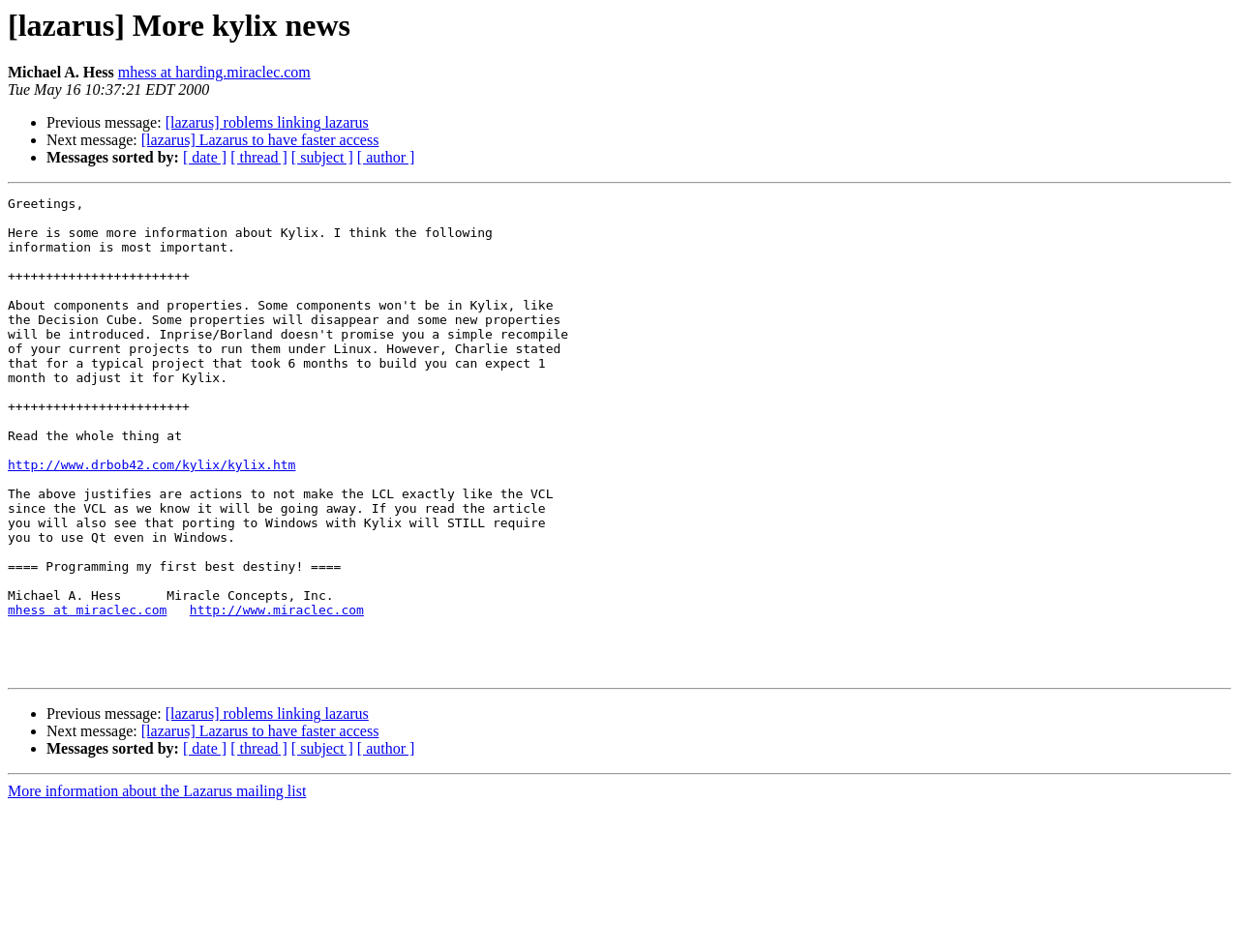Who is the author of the message?
Answer briefly with a single word or phrase based on the image.

Michael A. Hess